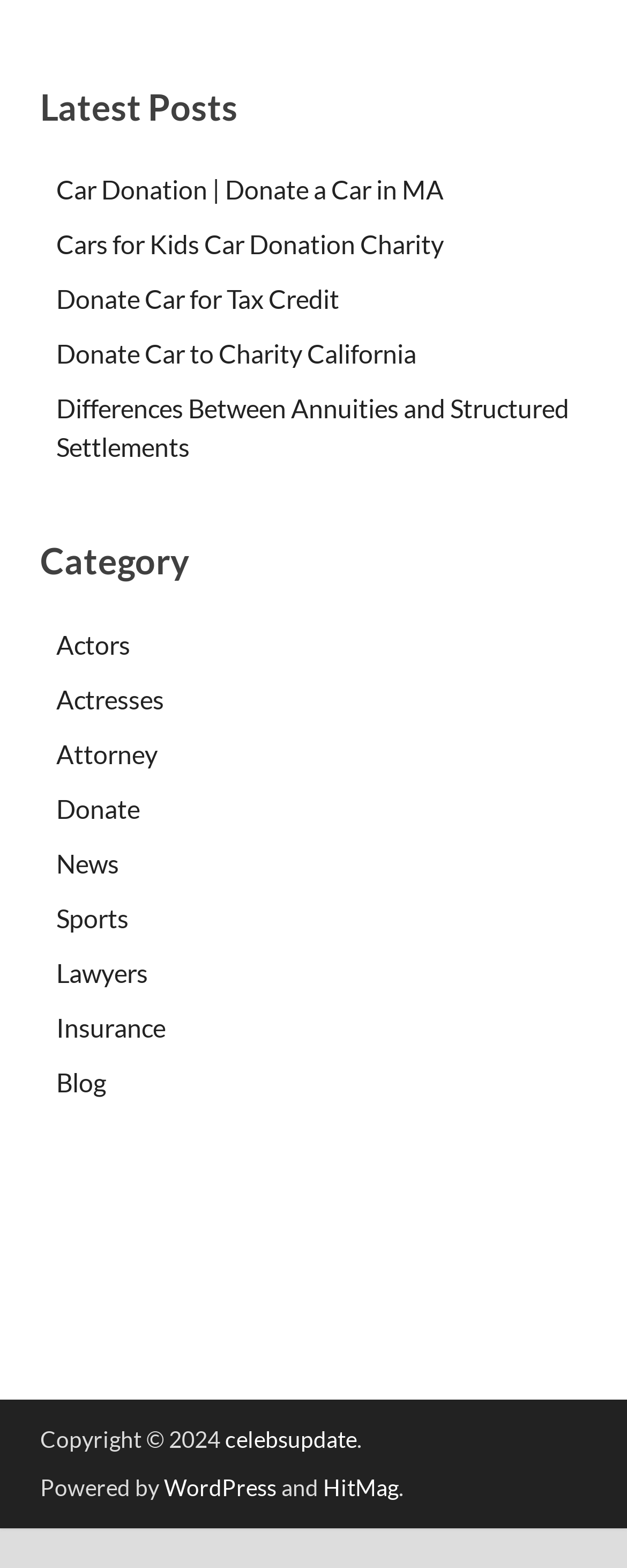What is the copyright year?
By examining the image, provide a one-word or phrase answer.

2024